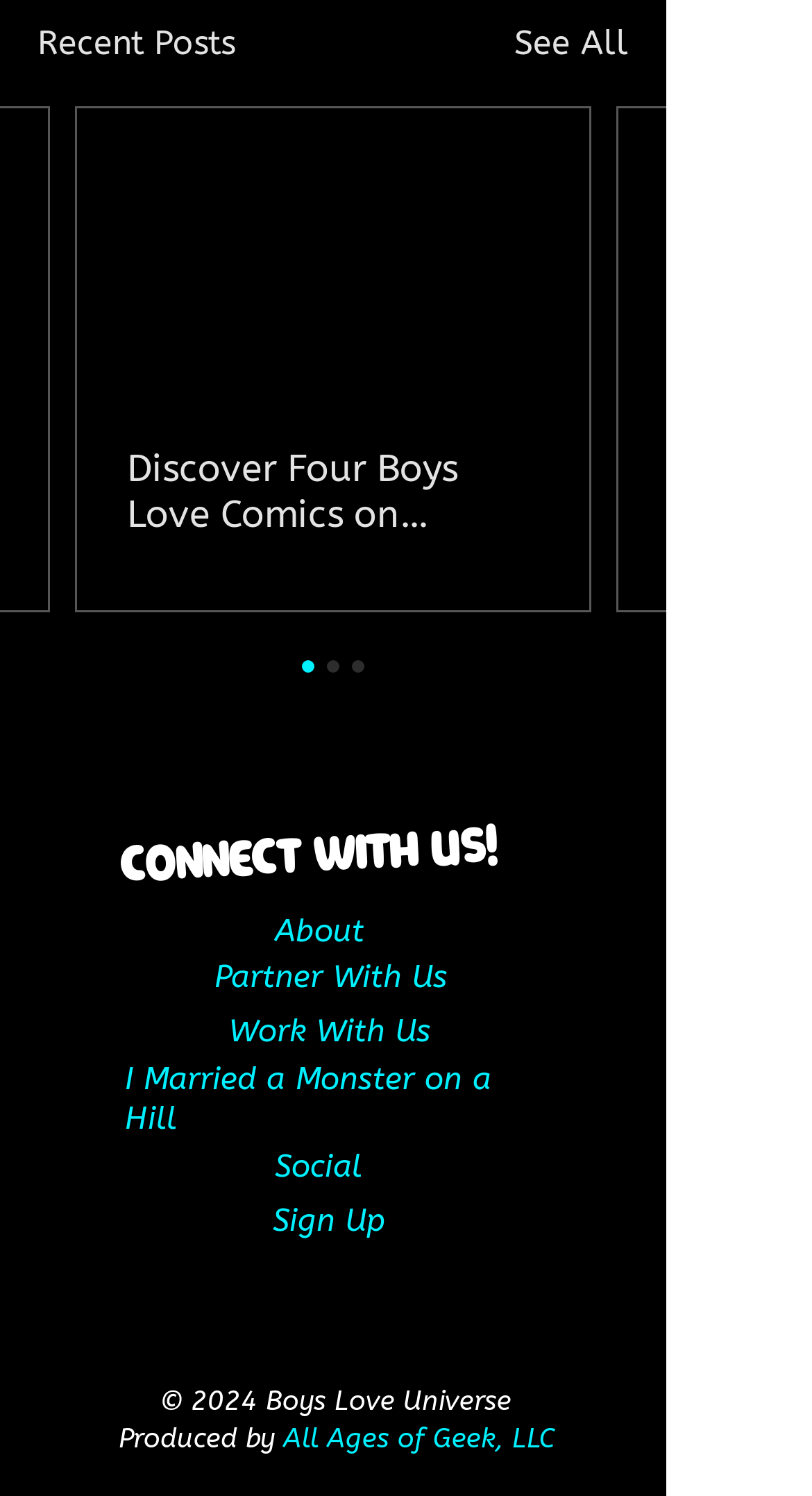What is the title of the first article?
Using the screenshot, give a one-word or short phrase answer.

Discover Four Boys Love Comics